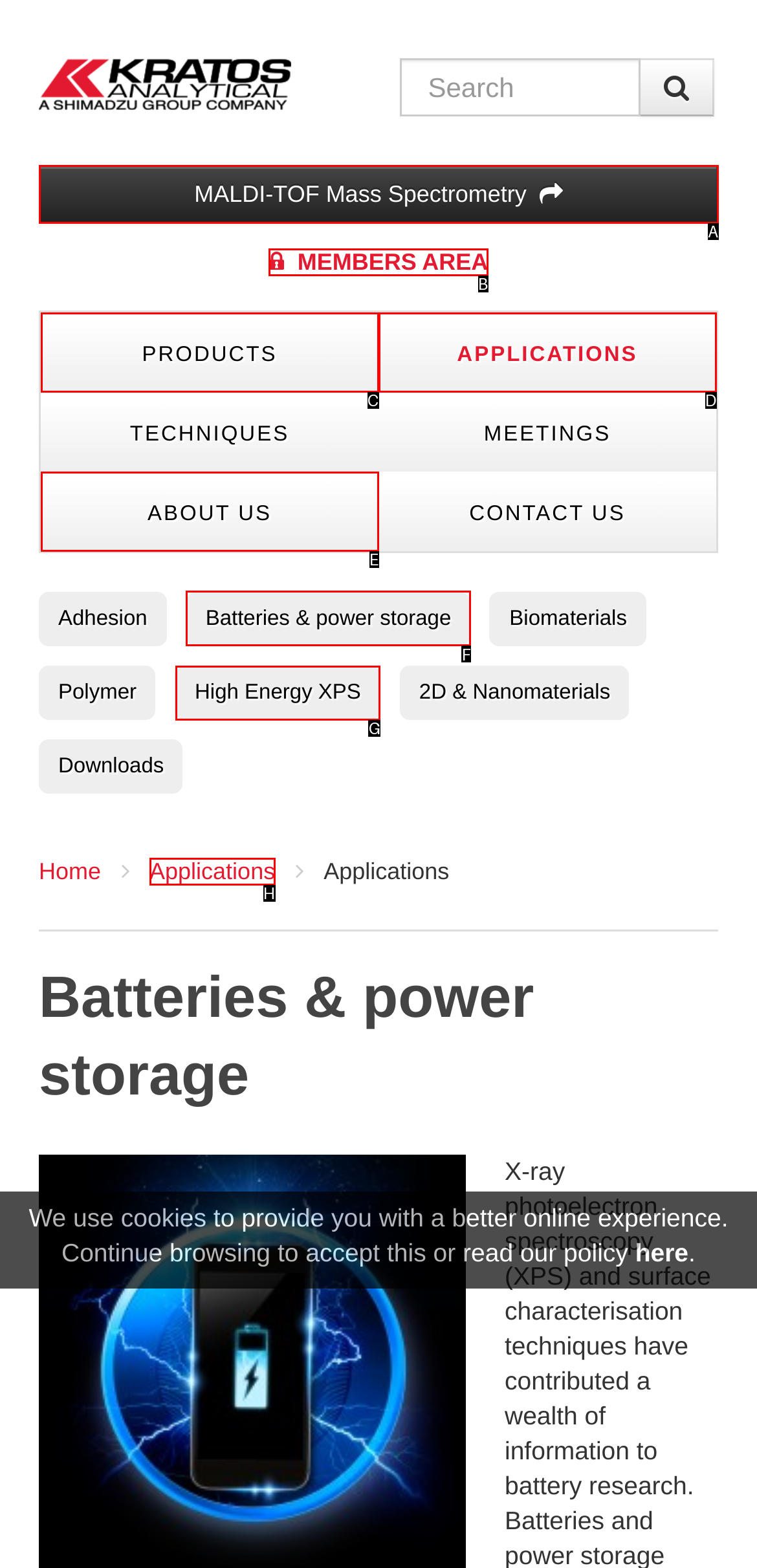From the options shown in the screenshot, tell me which lettered element I need to click to complete the task: learn about batteries and power storage.

F